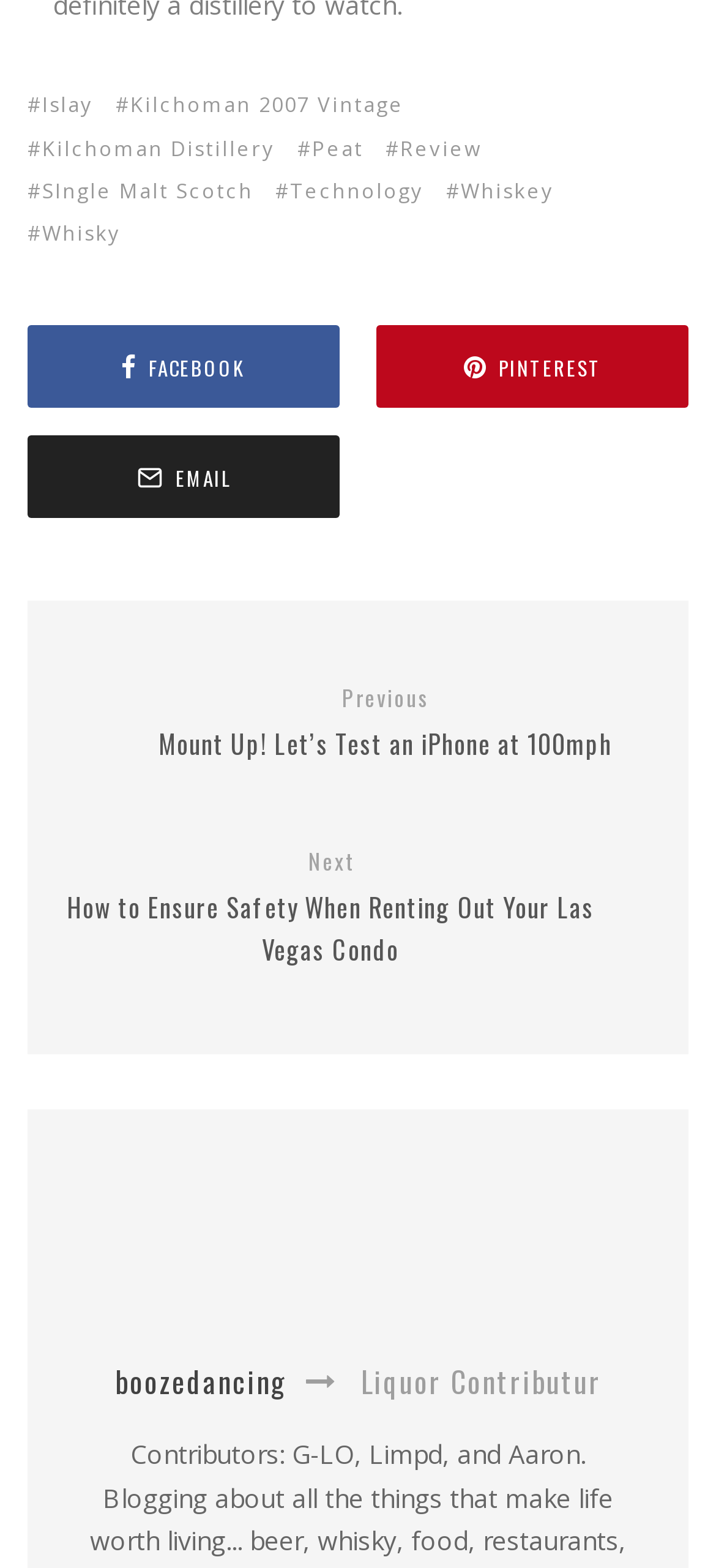Determine the bounding box coordinates of the clickable region to follow the instruction: "Visit Kilchoman Distillery website".

[0.038, 0.084, 0.415, 0.105]